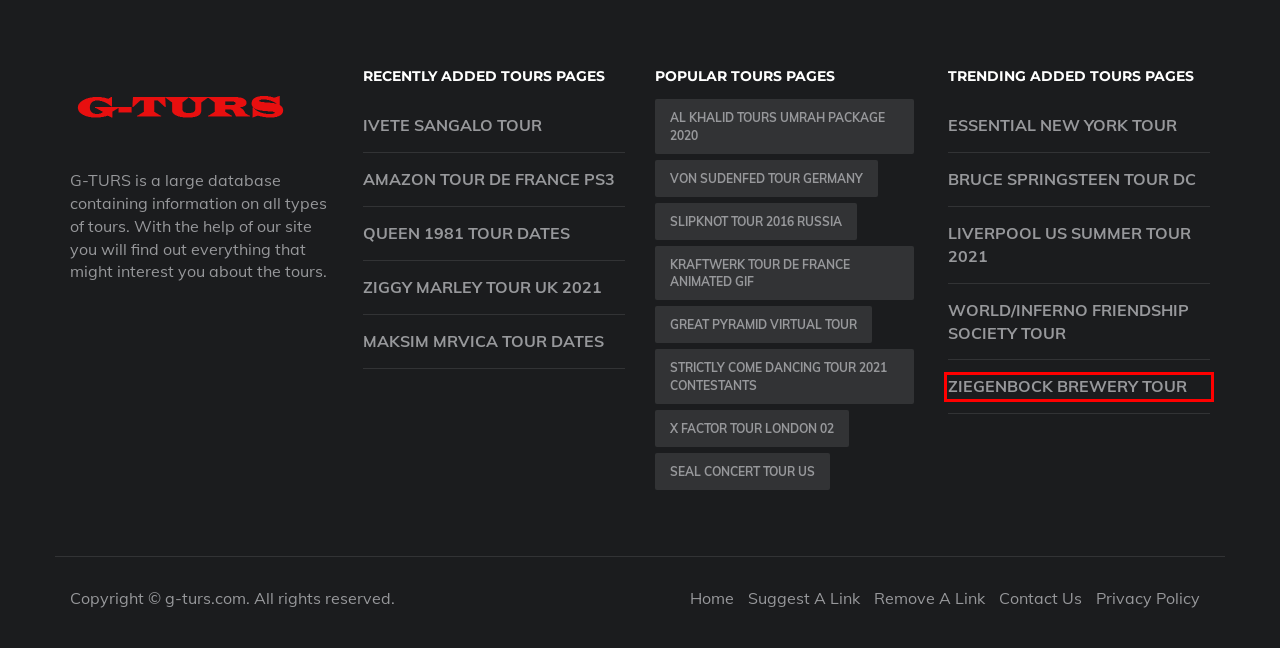You are presented with a screenshot of a webpage containing a red bounding box around an element. Determine which webpage description best describes the new webpage after clicking on the highlighted element. Here are the candidates:
A. Ziegenbock Brewery Tour - G-TURS
B. Strictly Come Dancing Tour 2021 Contestants - G-TURS
C. Queen 1981 Tour Dates - G-TURS
D. X Factor Tour London 02 - G-TURS
E. Slipknot Tour 2016 Russia - G-TURS
F. Great Pyramid Virtual Tour - G-TURS
G. Kraftwerk Tour De France Animated Gif - G-TURS
H. World/Inferno Friendship Society Tour - G-TURS

A